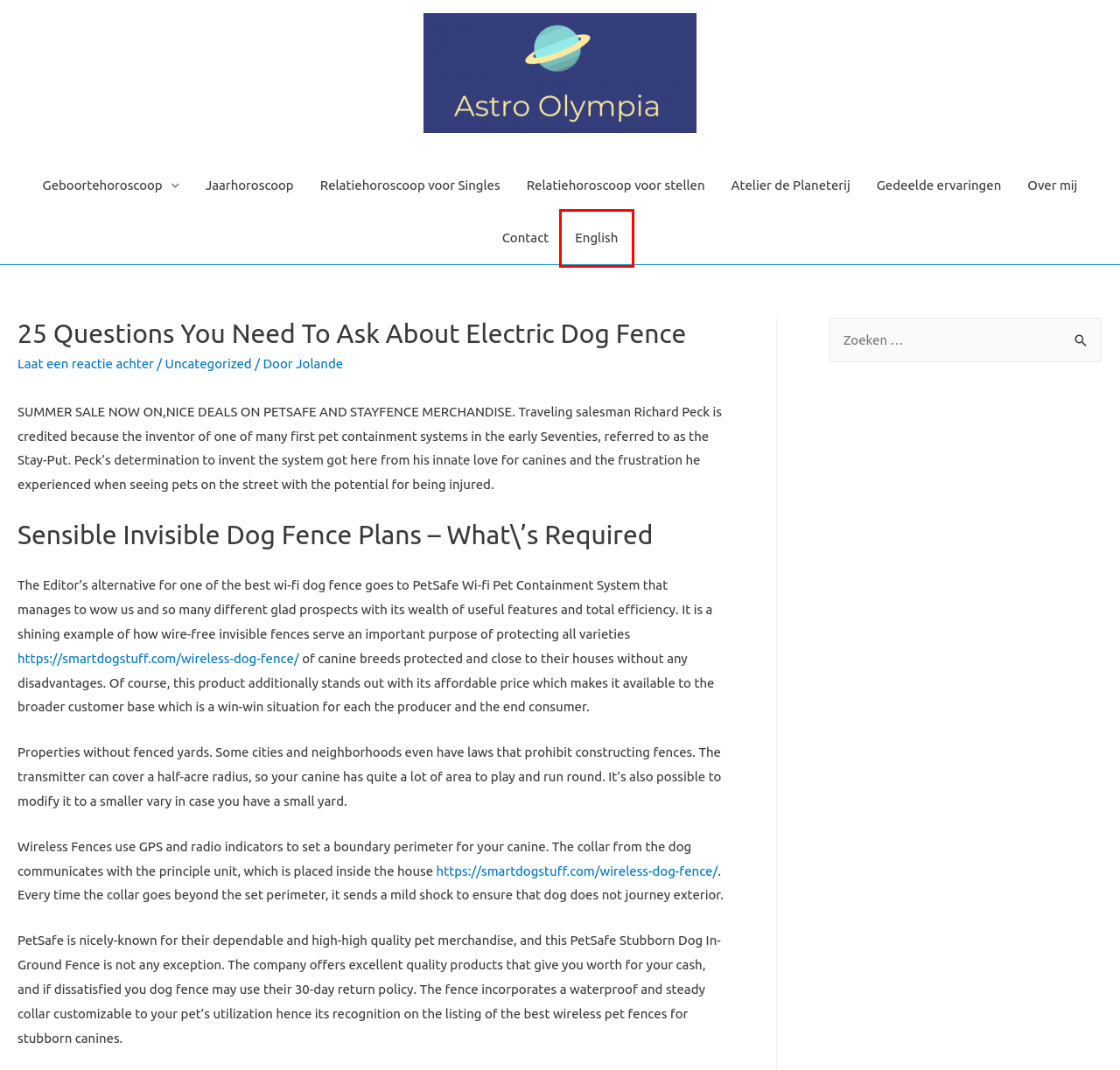Analyze the webpage screenshot with a red bounding box highlighting a UI element. Select the description that best matches the new webpage after clicking the highlighted element. Here are the options:
A. Over mij
B. English
C. Atelier de Planeterij
D. Jolande
E. Uncategorized
F. Contact
G. Relatiehoroscoop voor stellen
H. Relatiehoroscoop voor Singles

B